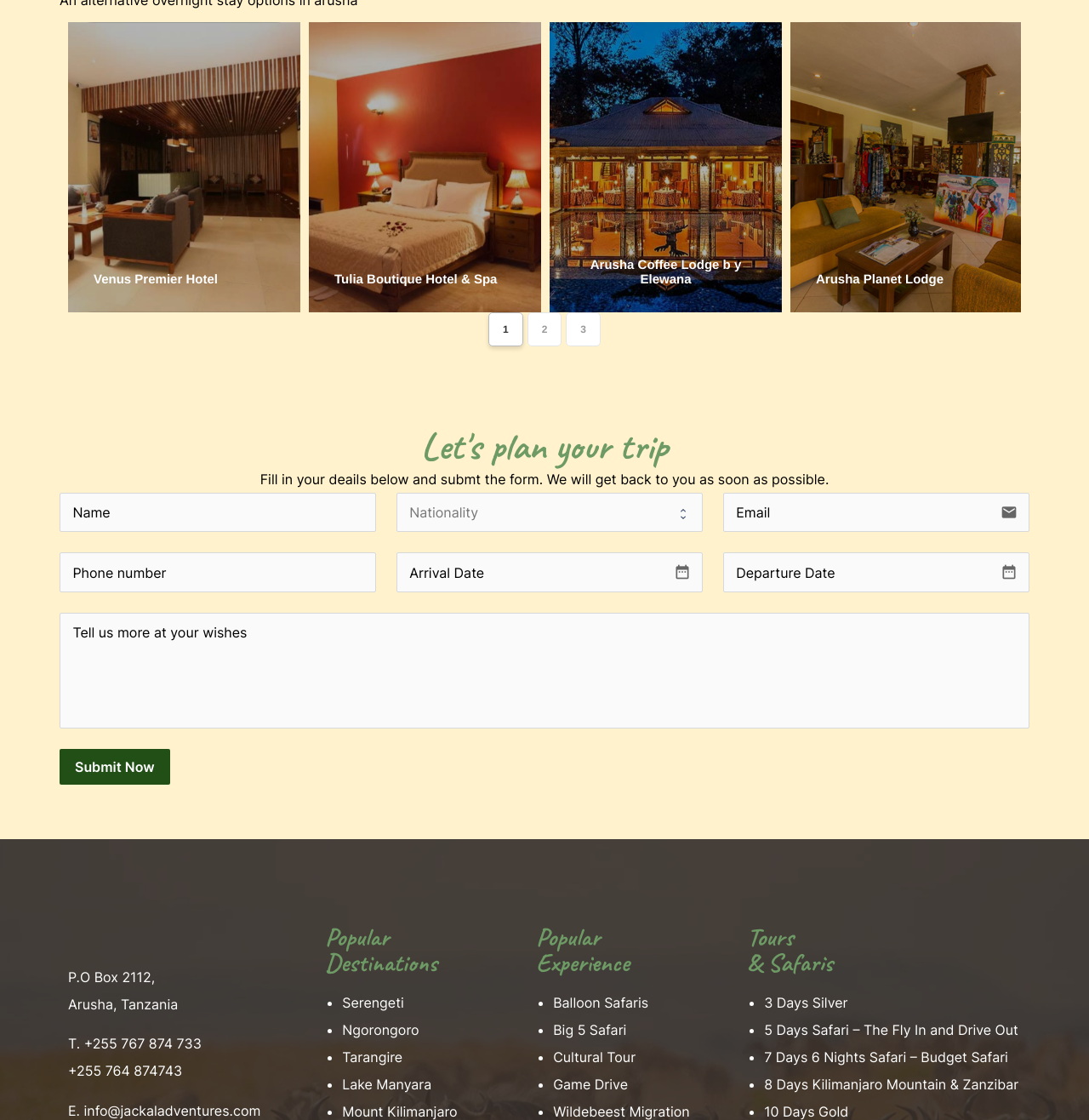Determine the bounding box coordinates of the section to be clicked to follow the instruction: "Select an option from the combobox". The coordinates should be given as four float numbers between 0 and 1, formatted as [left, top, right, bottom].

[0.364, 0.44, 0.645, 0.475]